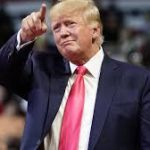Respond to the following question using a concise word or phrase: 
Is the individual pointing upward or downward?

upward